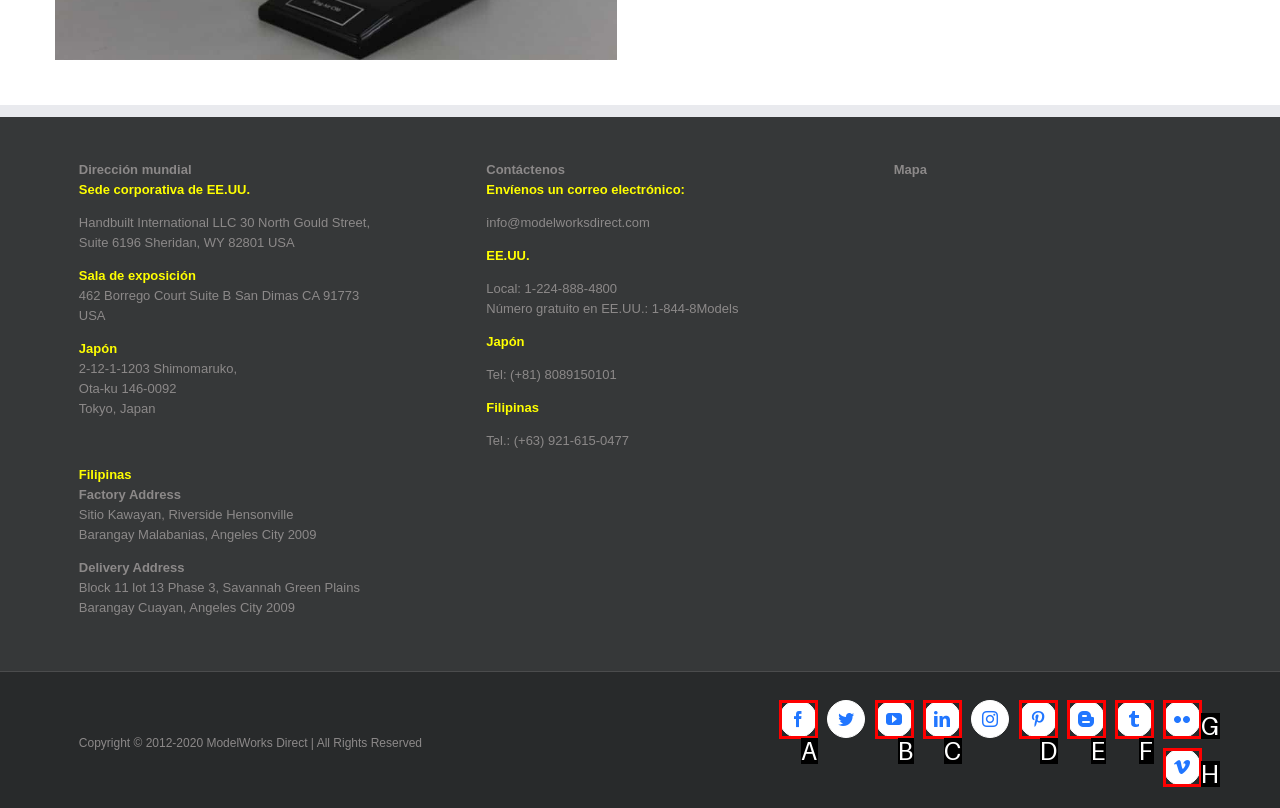Determine the UI element that matches the description: Flickr
Answer with the letter from the given choices.

G